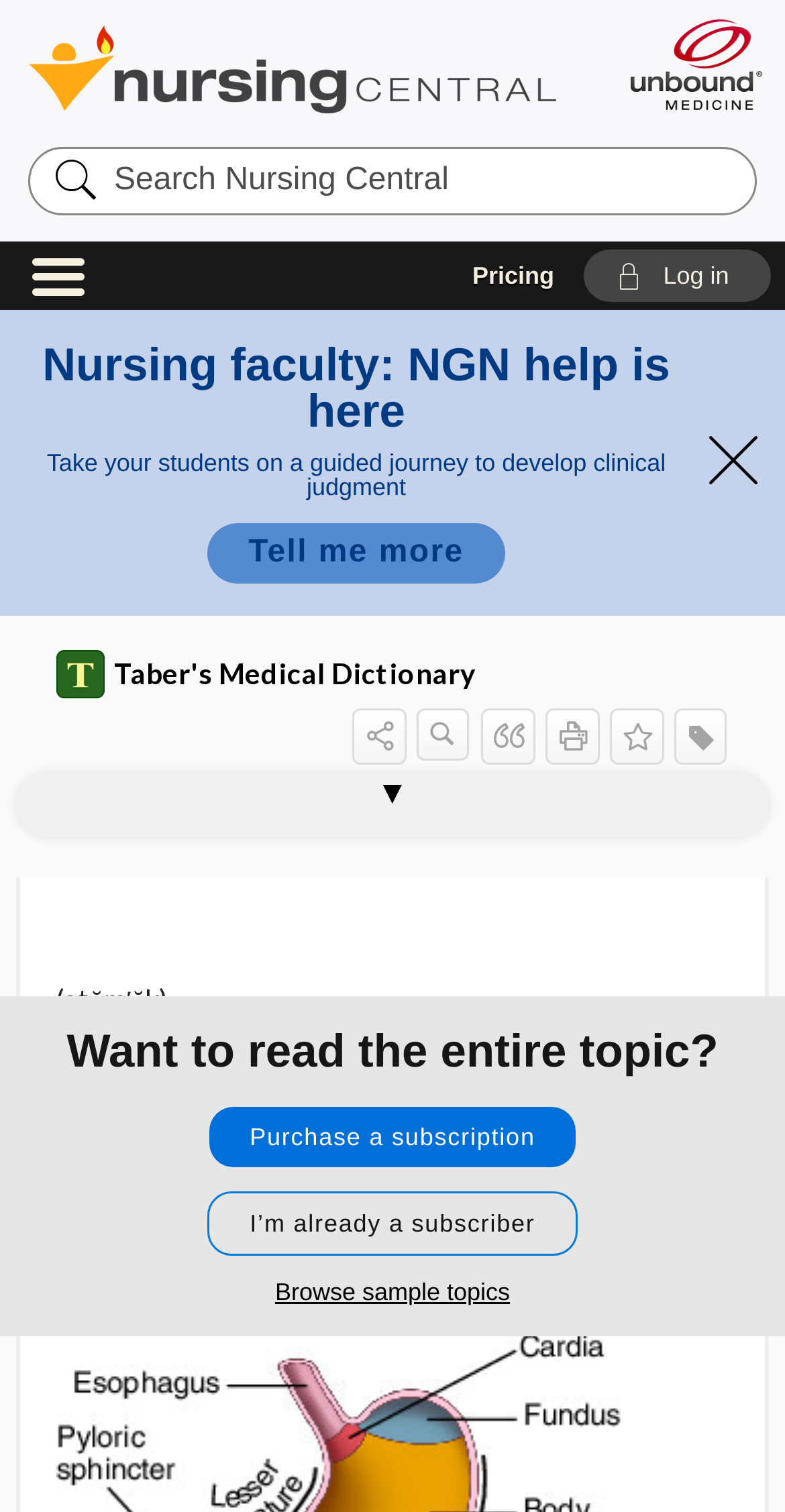Answer the question using only a single word or phrase: 
What is the purpose of the button 'Log in'?

To log in